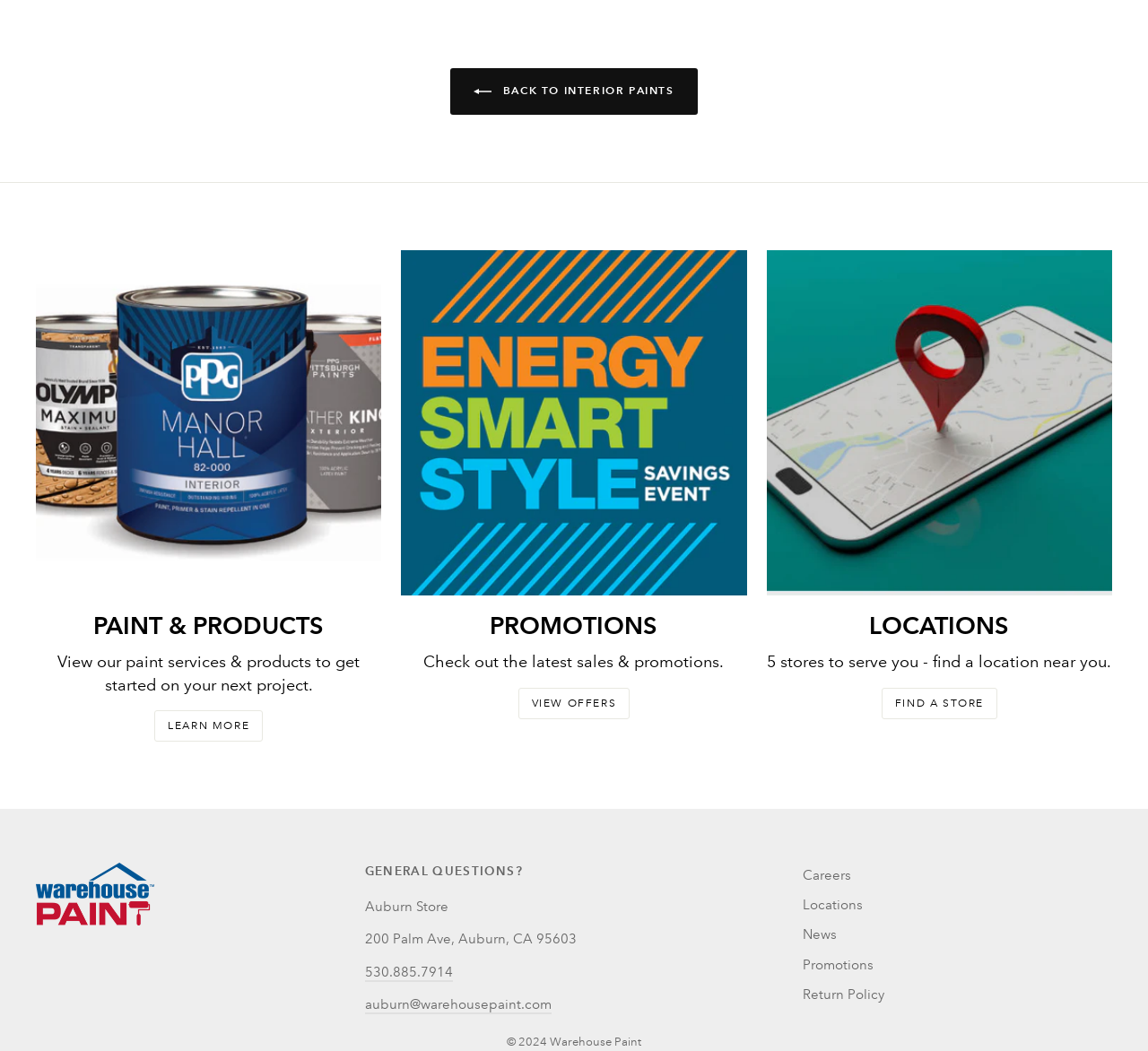Please give the bounding box coordinates of the area that should be clicked to fulfill the following instruction: "Call the Auburn store". The coordinates should be in the format of four float numbers from 0 to 1, i.e., [left, top, right, bottom].

[0.318, 0.917, 0.394, 0.934]